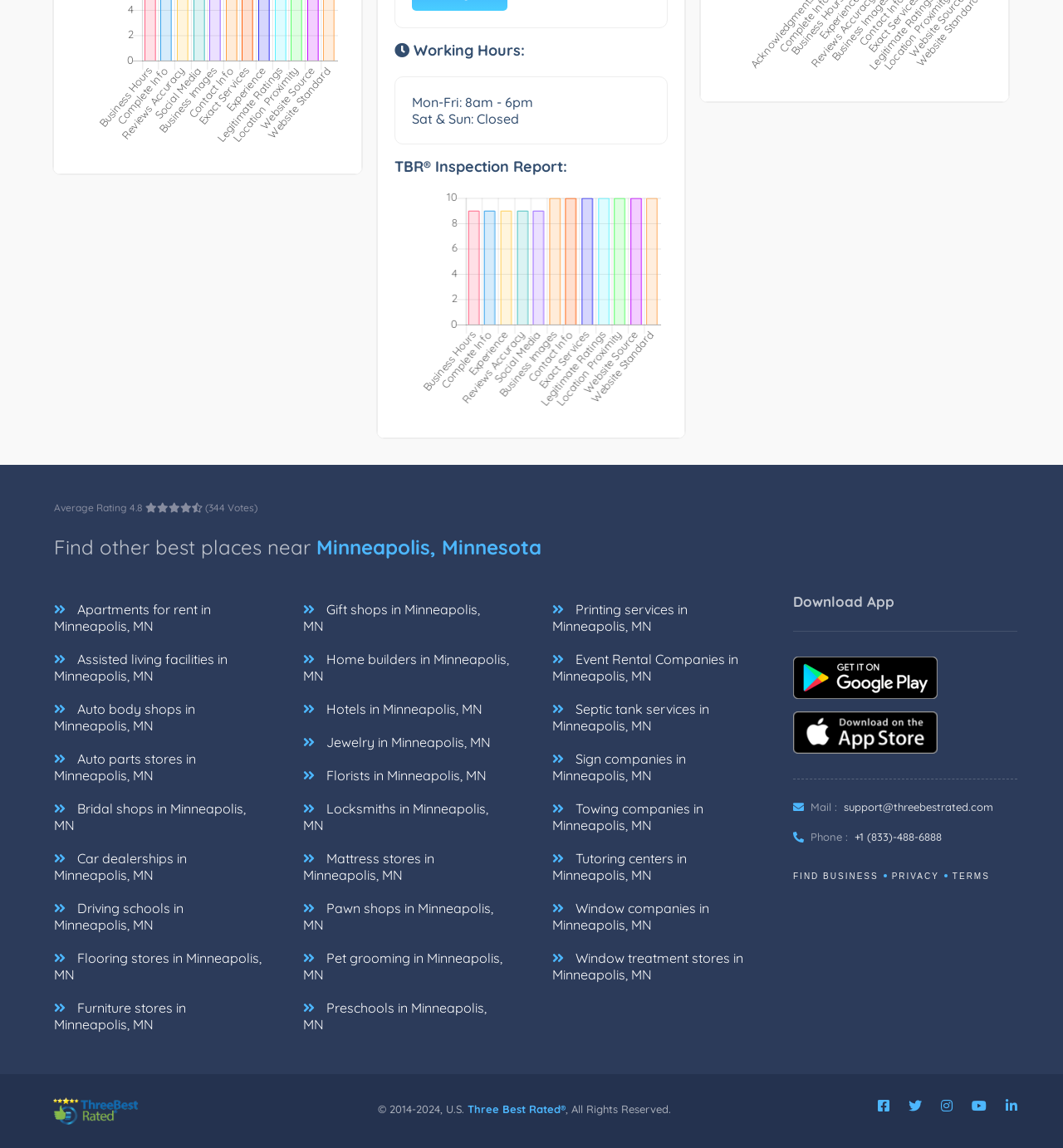Can you provide the bounding box coordinates for the element that should be clicked to implement the instruction: "Contact support"?

[0.791, 0.697, 0.934, 0.708]